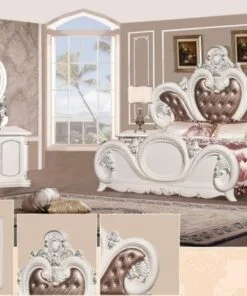Give a thorough caption of the image, focusing on all visible elements.

This elegant image features a beautifully designed king-sized bedroom set, showcasing a luxurious bed with intricate detailing. The headboard is upholstered in plush fabric with a stylish tufted pattern, accented by ornate carvings that enhance its grandeur. The room is tastefully decorated, with a soft color palette and decorative elements that exude sophistication.

In the background, a panoramic window allows natural light to flood the space, revealing a serene view of palm trees swaying gently outside. Flanking the bed is an intricately designed bedside table, complementing the overall aesthetic with its matching finish and elegant curves. Decorative artworks adorn the walls, adding to the room's charm and making it a perfect retreat for relaxation and comfort.

This image represents the epitome of luxury in bedroom furniture, ideal for those seeking a stylish and modern living space.